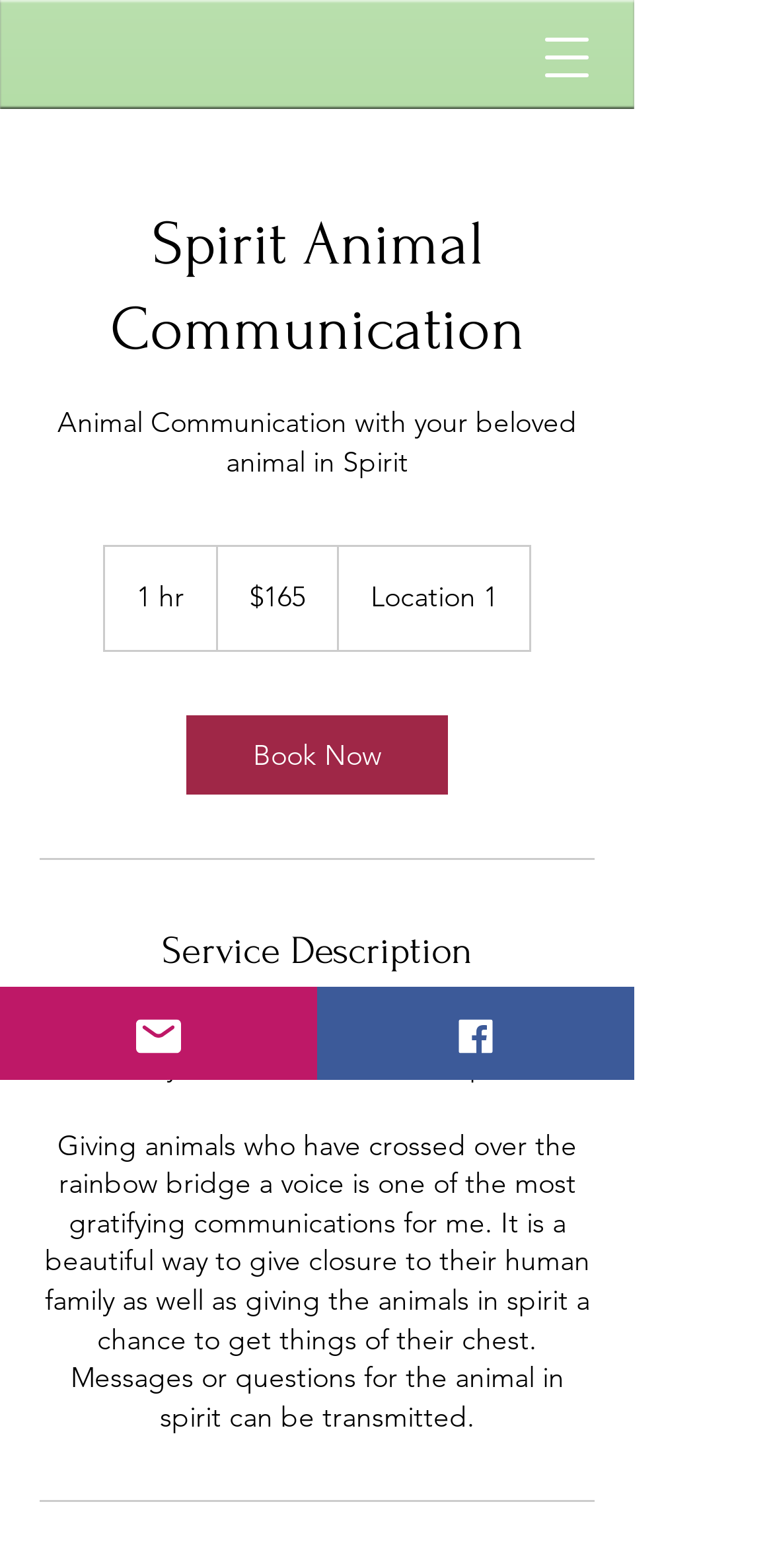What social media platform is linked on the webpage?
Utilize the image to construct a detailed and well-explained answer.

I found the answer by looking at the link element with the content 'Facebook' which is located at the bottom of the webpage, indicating a social media platform linked to the webpage.